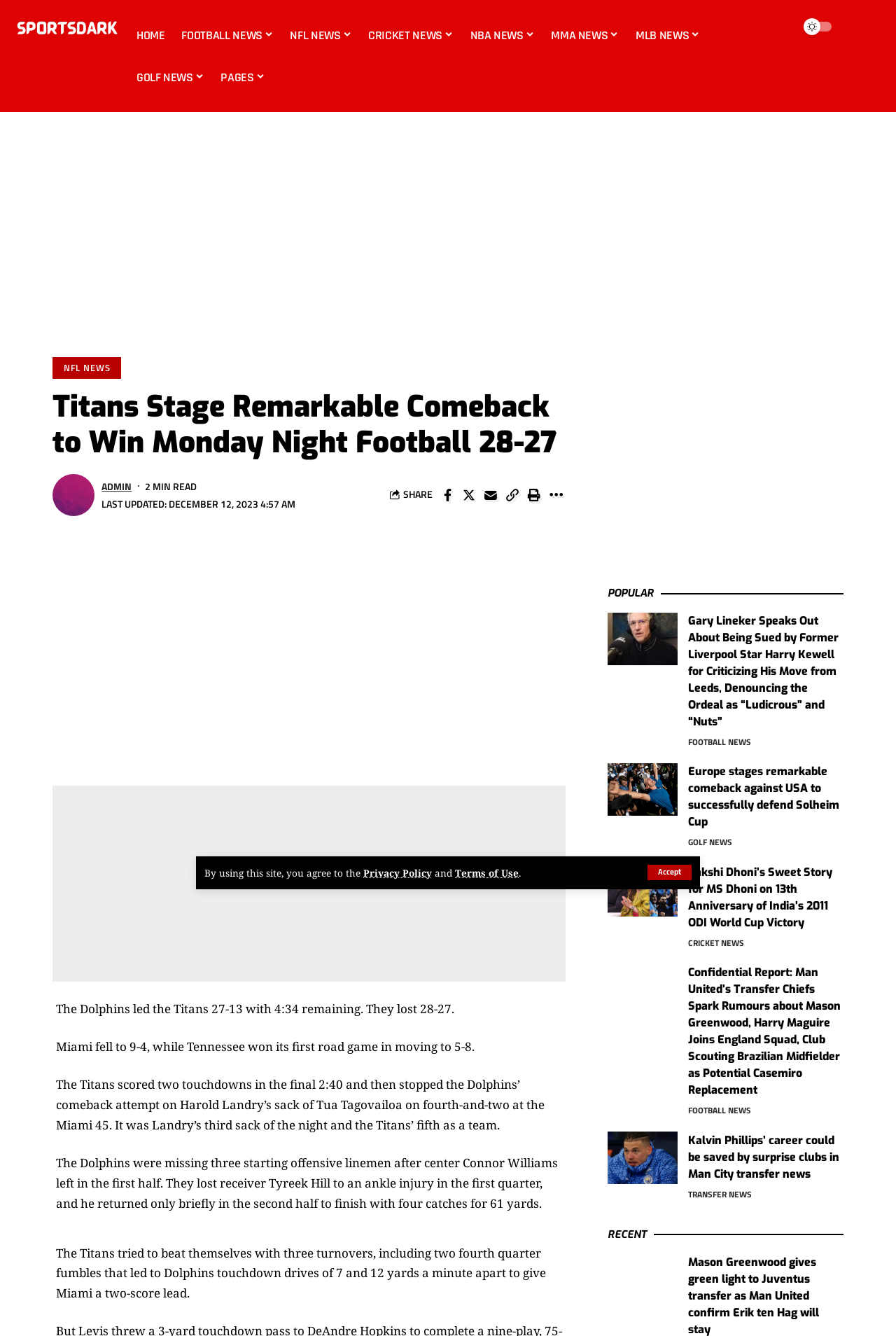How many popular news articles are displayed on the webpage?
Answer the question with a single word or phrase by looking at the picture.

5